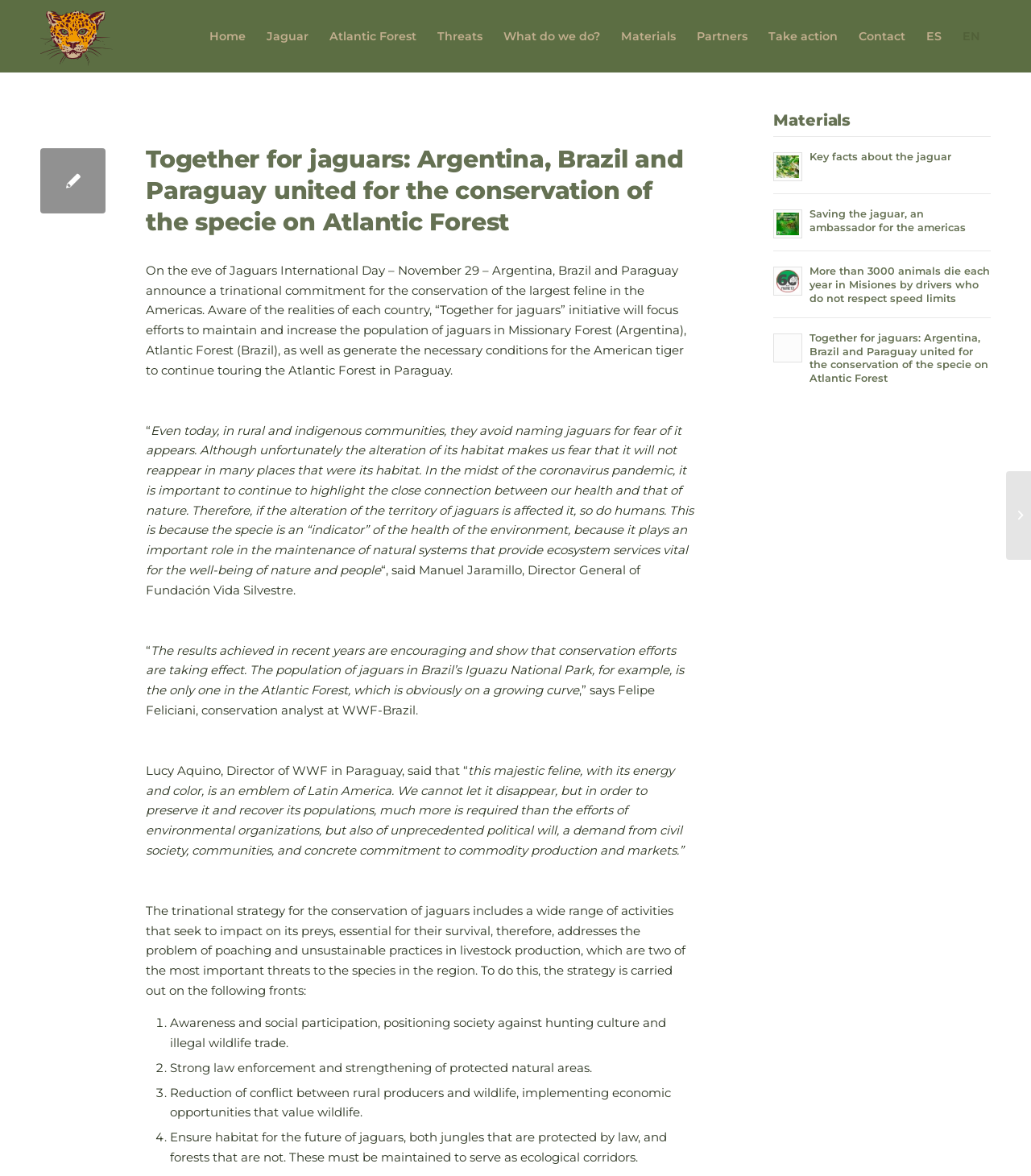Determine the bounding box coordinates of the target area to click to execute the following instruction: "Read the article about 'Together for jaguars: Argentina, Brazil and Paraguay united for the conservation of the specie on Atlantic Forest'."

[0.141, 0.122, 0.673, 0.213]